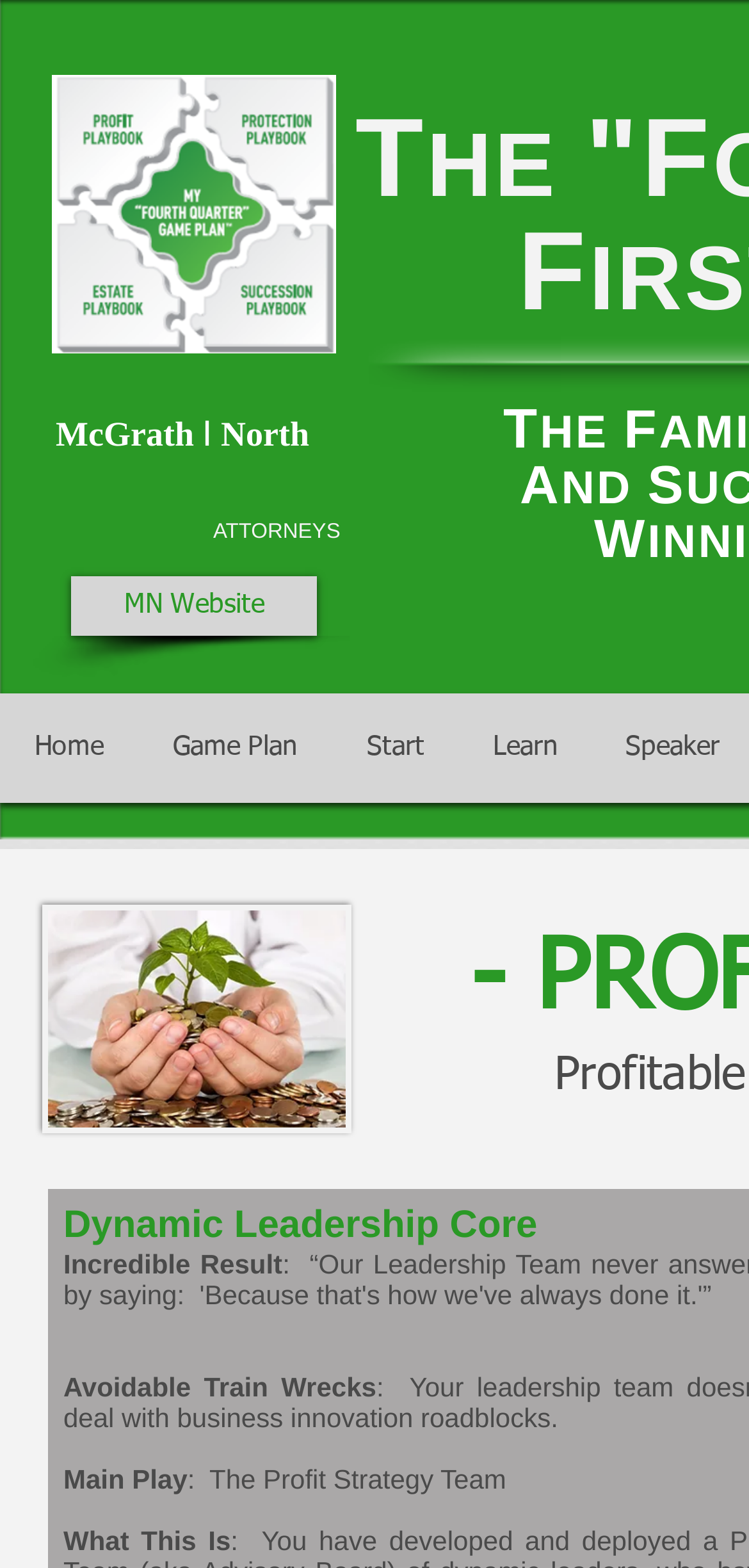Locate the bounding box coordinates of the clickable element to fulfill the following instruction: "Click the 'McGrath' link". Provide the coordinates as four float numbers between 0 and 1 in the format [left, top, right, bottom].

[0.074, 0.265, 0.259, 0.29]